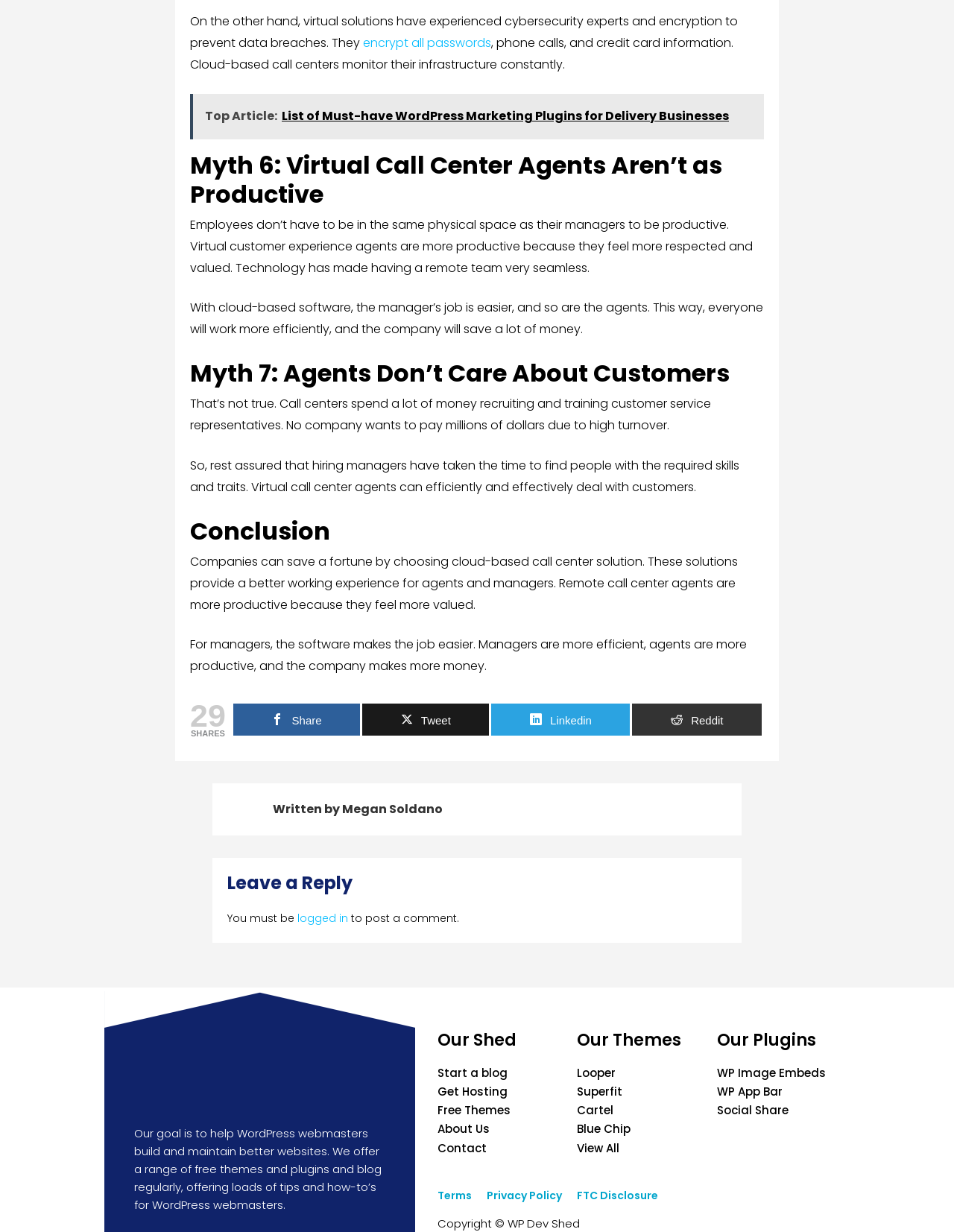Pinpoint the bounding box coordinates of the element you need to click to execute the following instruction: "Read the author's bio by clicking 'Written by Megan Soldano'". The bounding box should be represented by four float numbers between 0 and 1, in the format [left, top, right, bottom].

[0.286, 0.65, 0.464, 0.664]